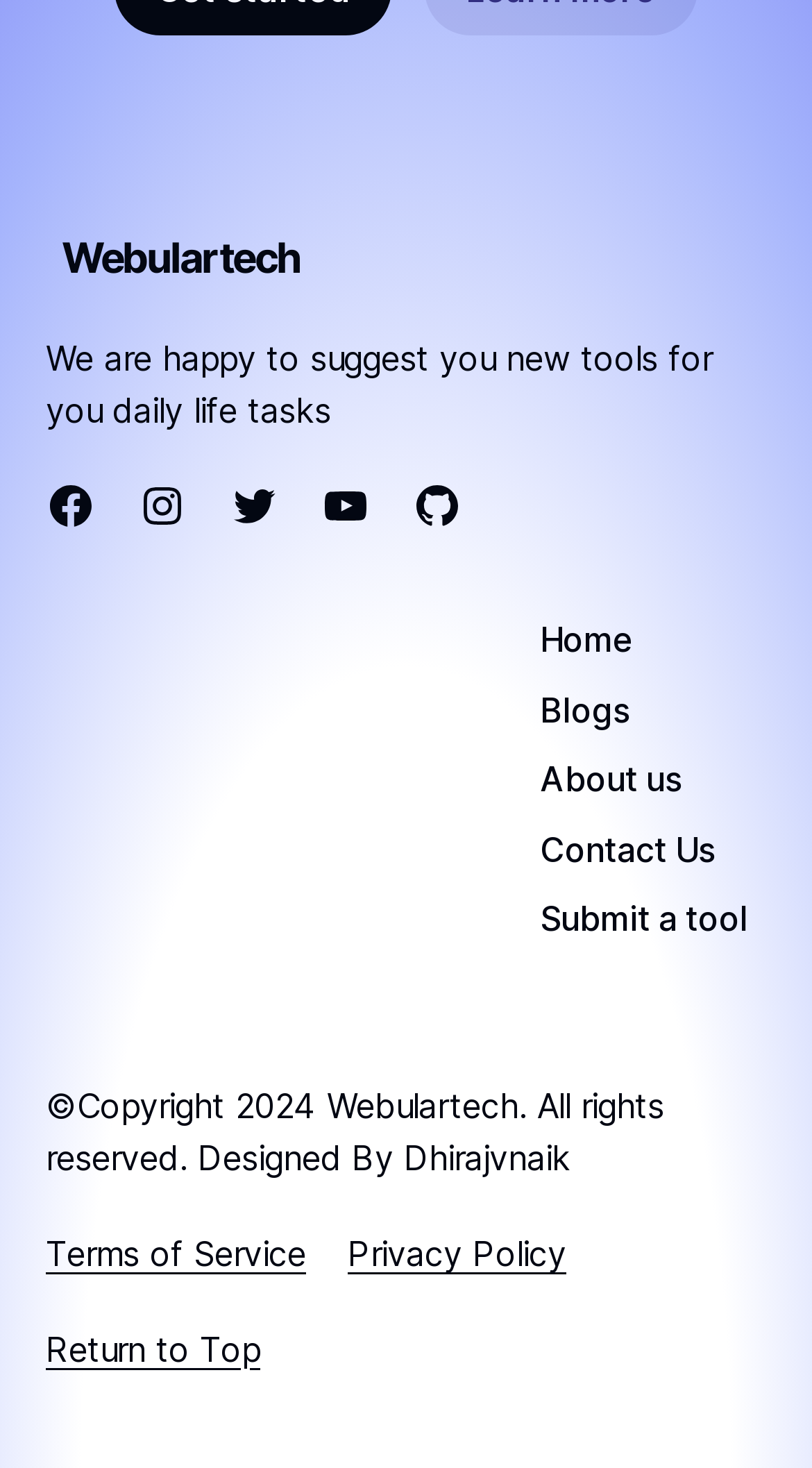Who designed the webpage?
Please respond to the question with a detailed and well-explained answer.

The designer of the webpage is Dhirajvnaik, as mentioned in the copyright section at the bottom of the webpage.